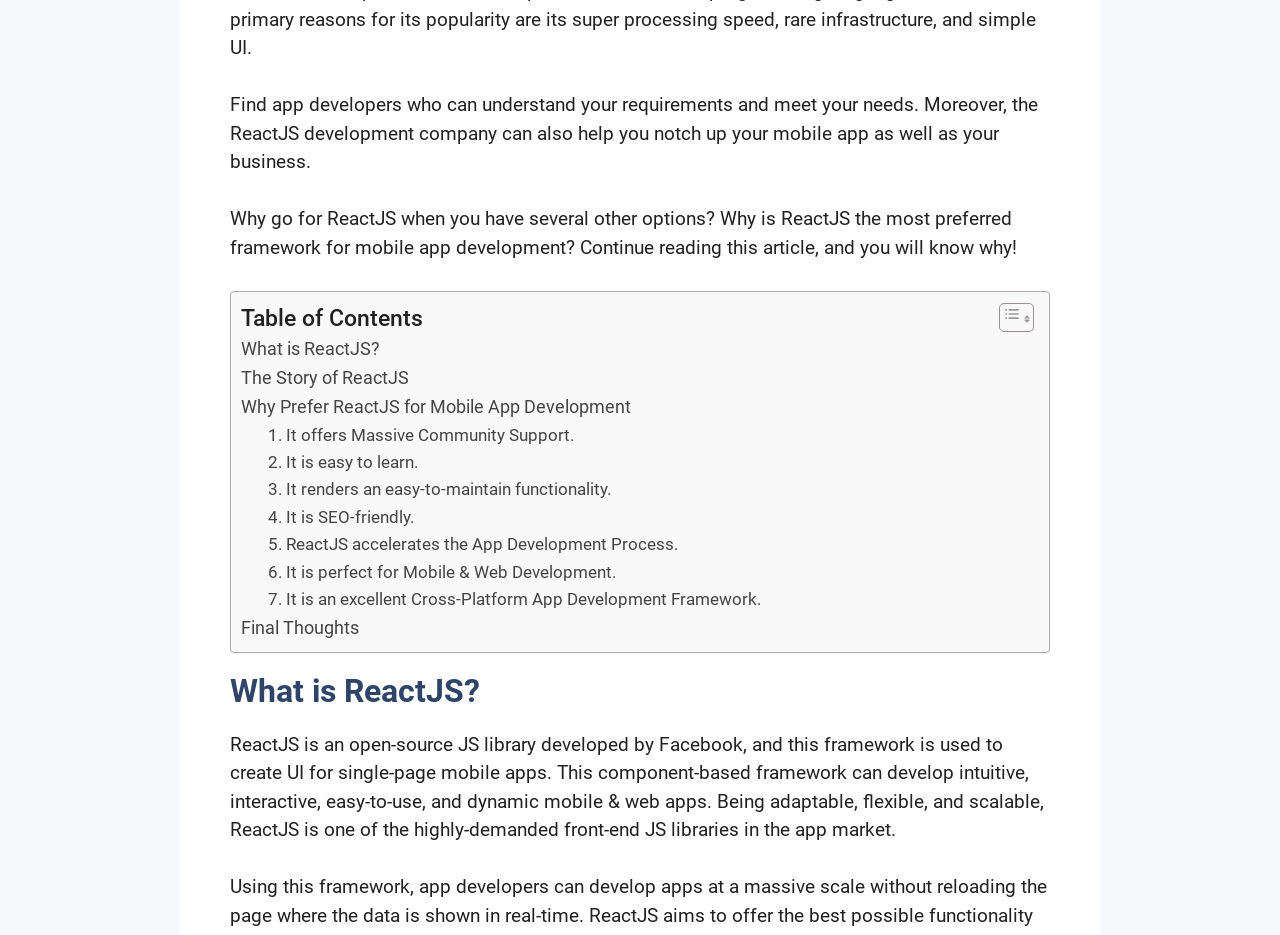Extract the bounding box coordinates for the UI element described as: "4. It is SEO-friendly.".

[0.209, 0.539, 0.323, 0.568]